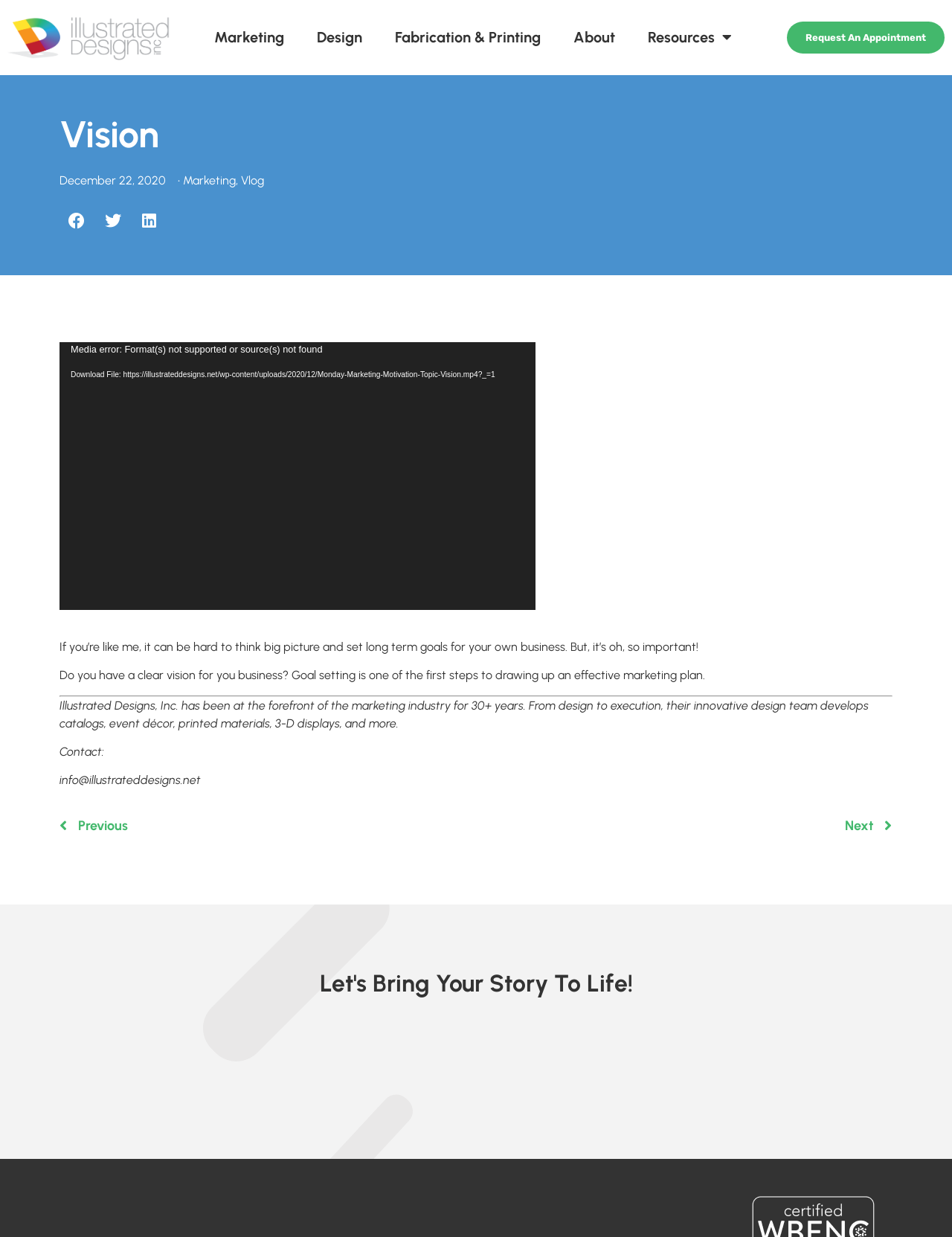What is the purpose of the video player?
Refer to the image and give a detailed answer to the query.

The video player is likely used to play a video about marketing motivation, as the text above the video player mentions 'Monday Marketing Motivation' and the video title is 'Topic: Vision'. This suggests that the video is related to marketing motivation and goal setting.